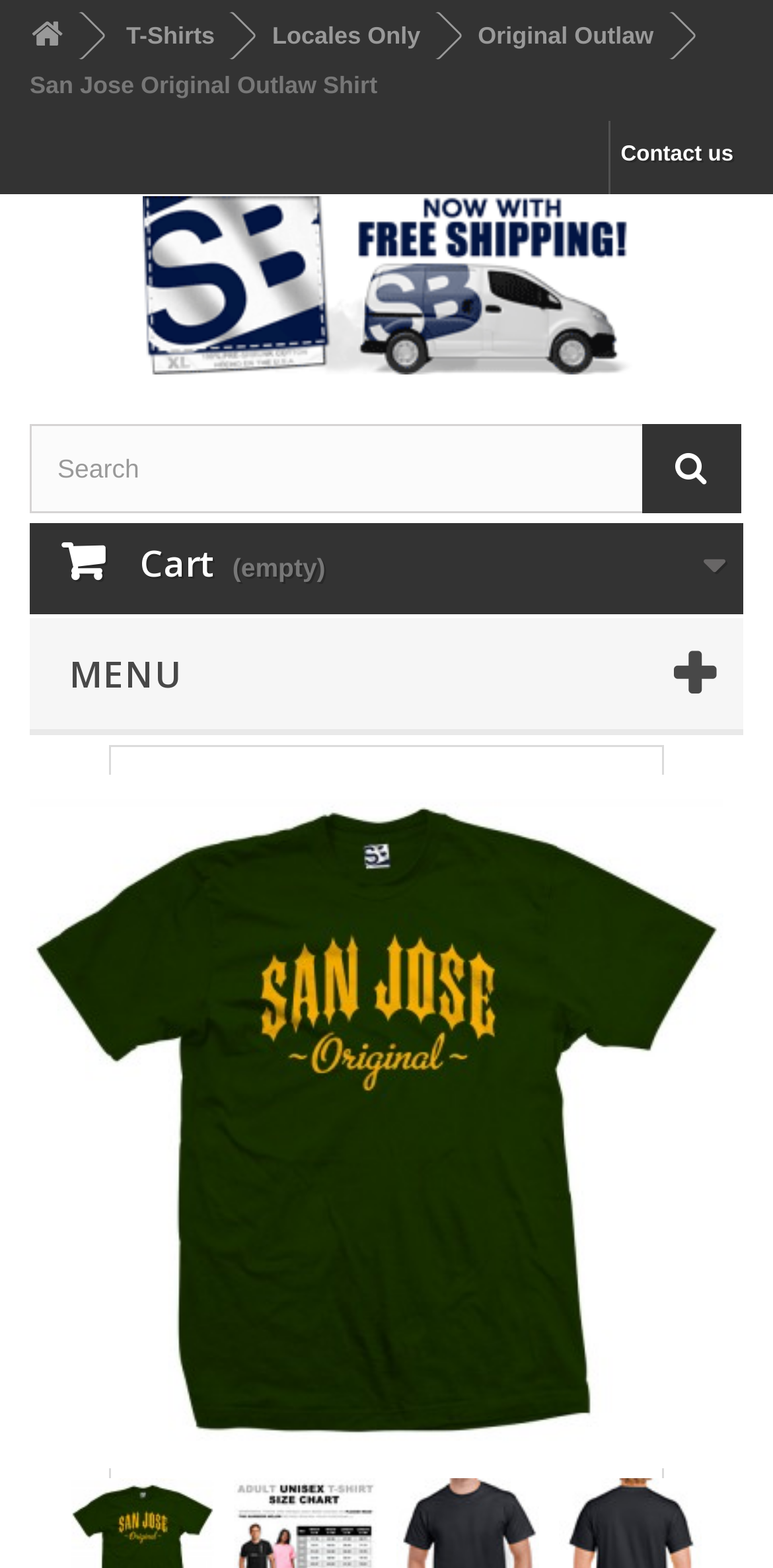Can you identify and provide the main heading of the webpage?

San Jose Original Outlaw Shirt